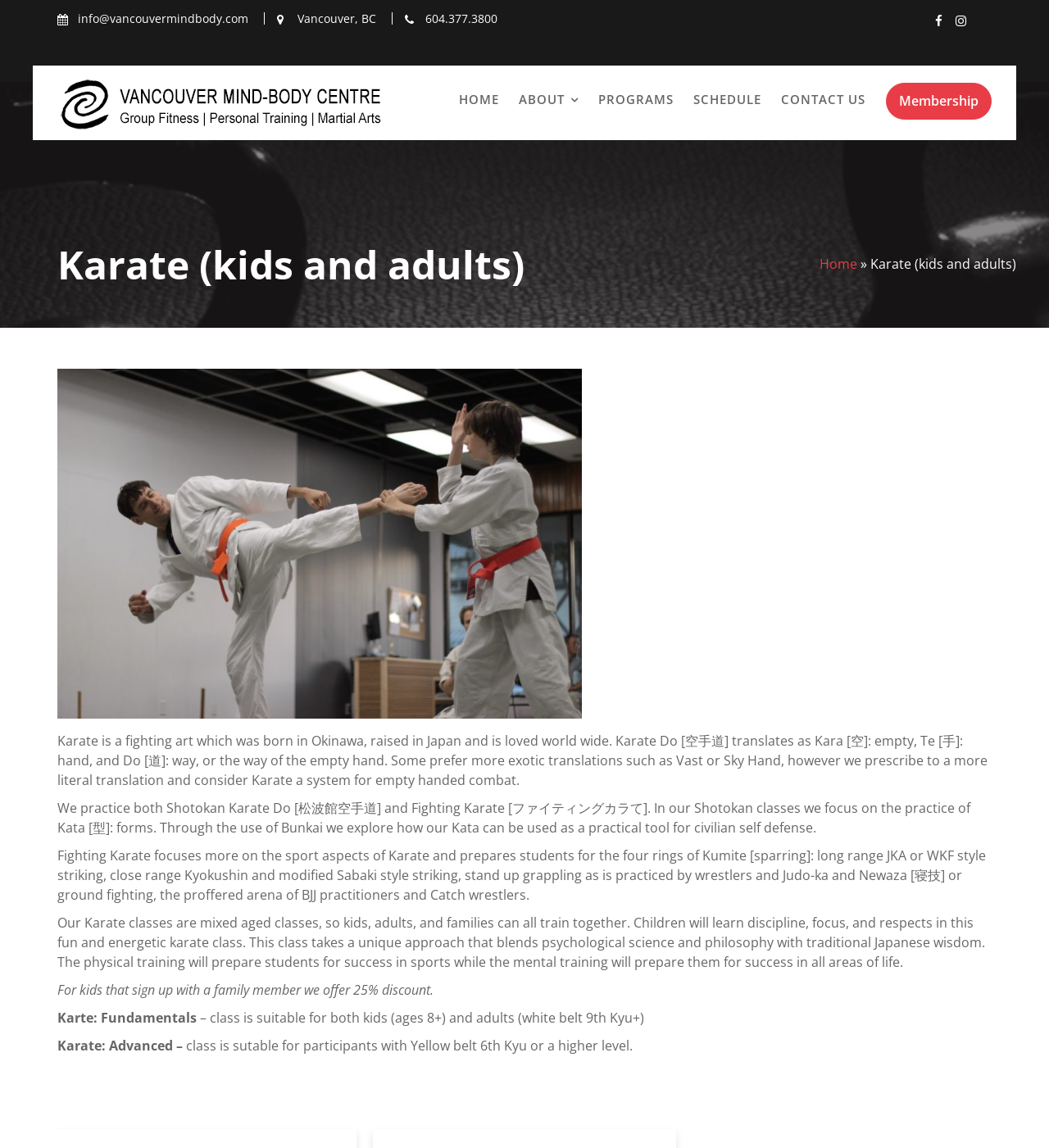What is the discount offered for kids who sign up with a family member?
Utilize the information in the image to give a detailed answer to the question.

I found the information about the discount in the webpage content, which states that 'For kids that sign up with a family member we offer 25% discount'.